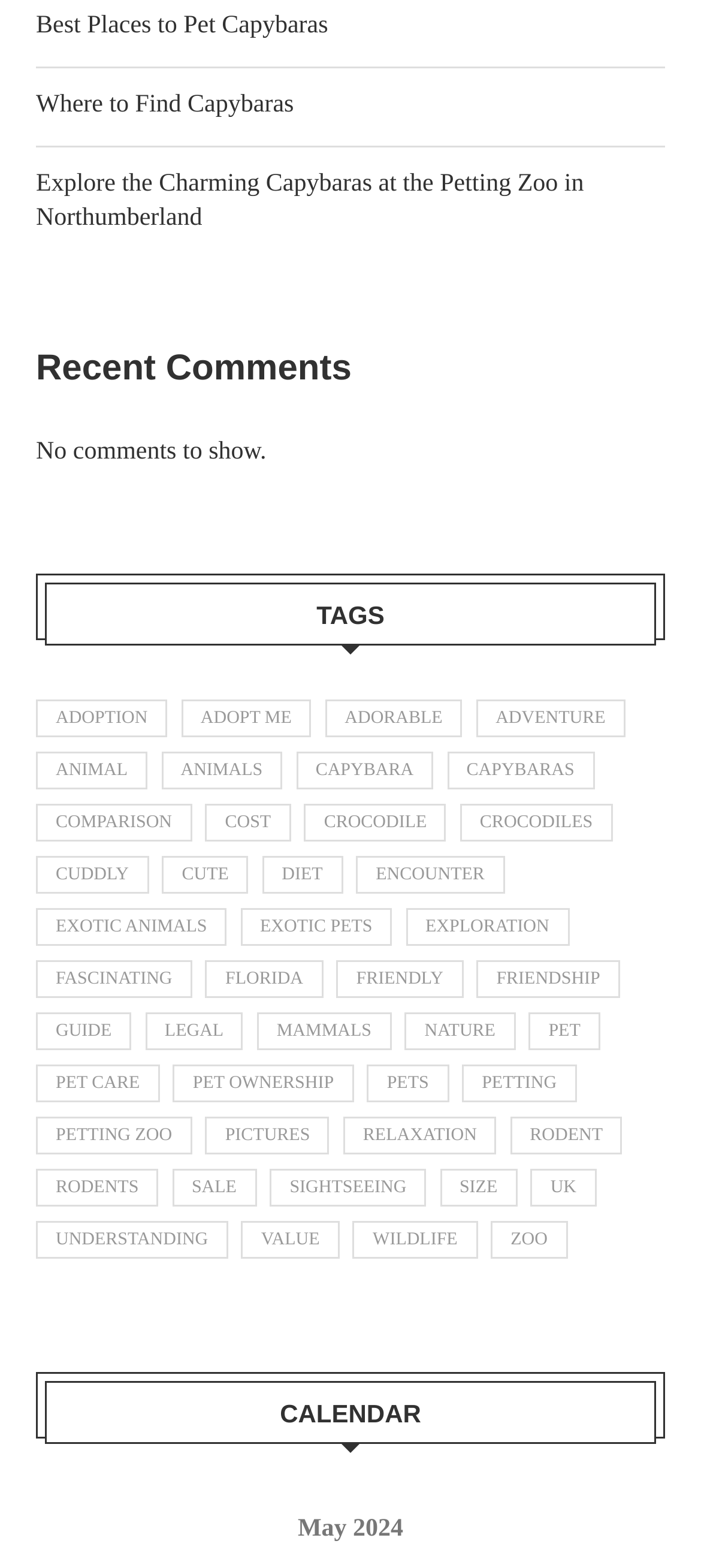Locate the bounding box coordinates of the clickable element to fulfill the following instruction: "Click on 'Adoption'". Provide the coordinates as four float numbers between 0 and 1 in the format [left, top, right, bottom].

[0.051, 0.446, 0.239, 0.47]